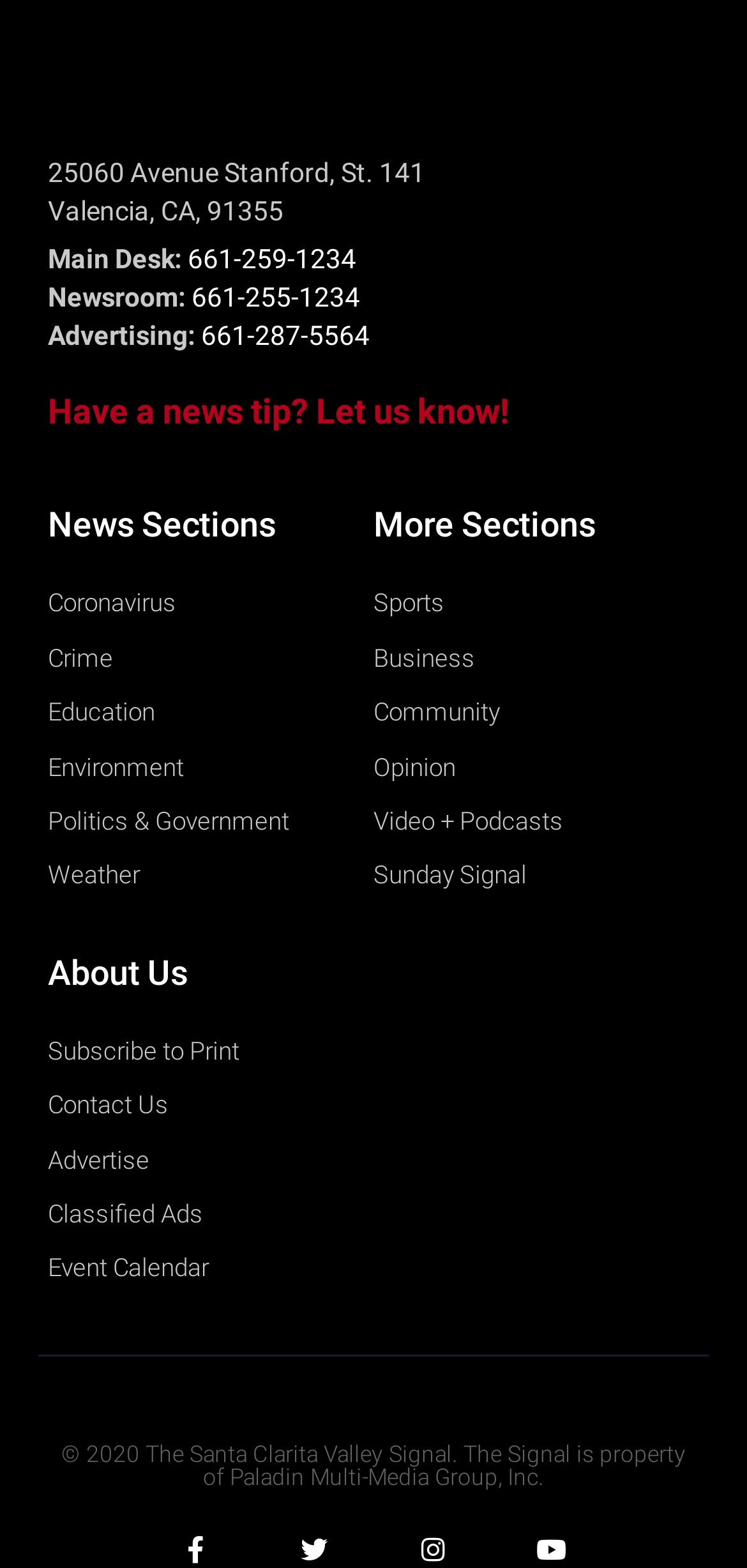Locate the bounding box coordinates of the clickable region necessary to complete the following instruction: "Contact Us". Provide the coordinates in the format of four float numbers between 0 and 1, i.e., [left, top, right, bottom].

[0.064, 0.691, 0.5, 0.719]